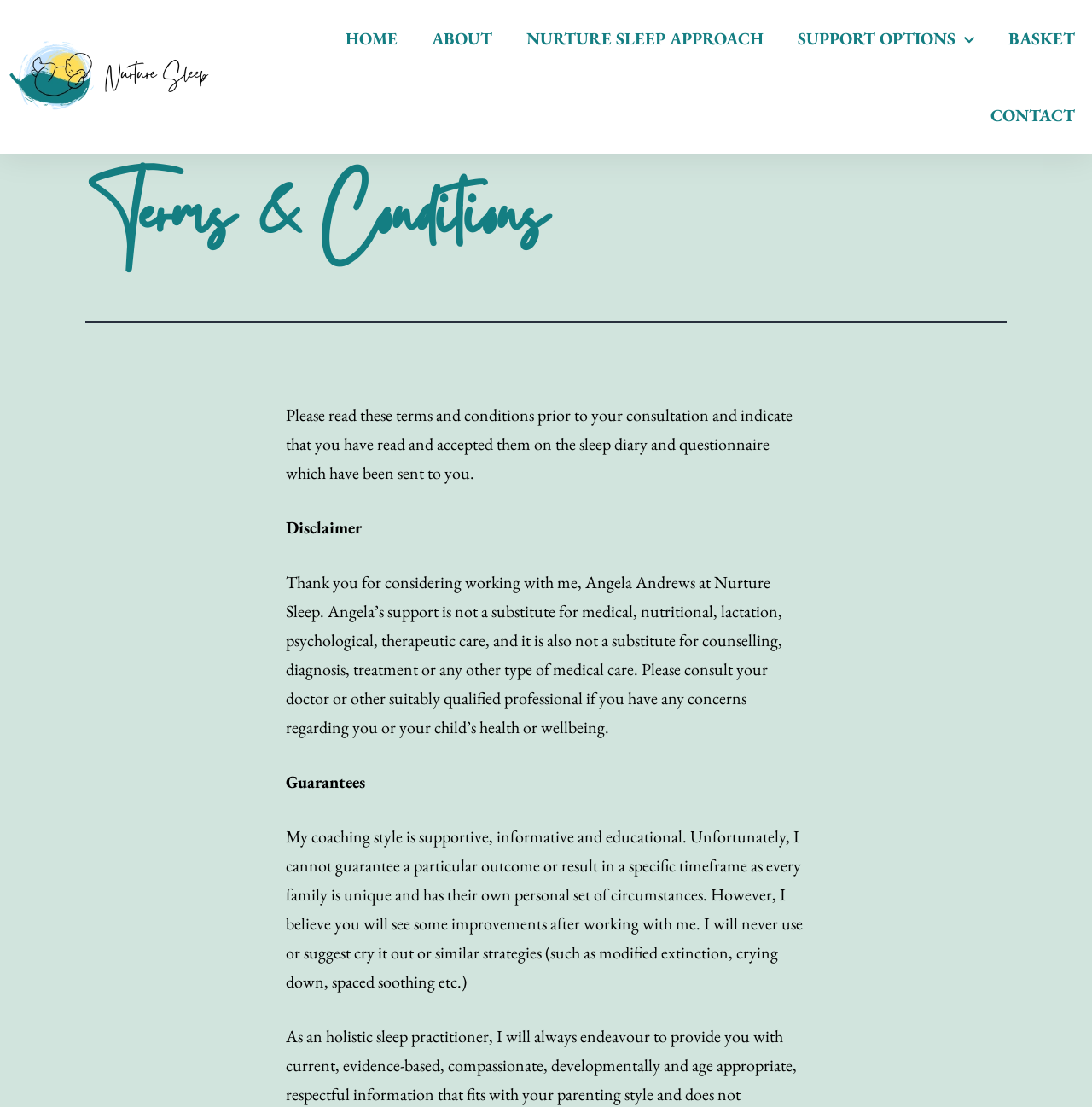Extract the bounding box coordinates of the UI element described: "Nurture Sleep Approach". Provide the coordinates in the format [left, top, right, bottom] with values ranging from 0 to 1.

[0.466, 0.0, 0.715, 0.069]